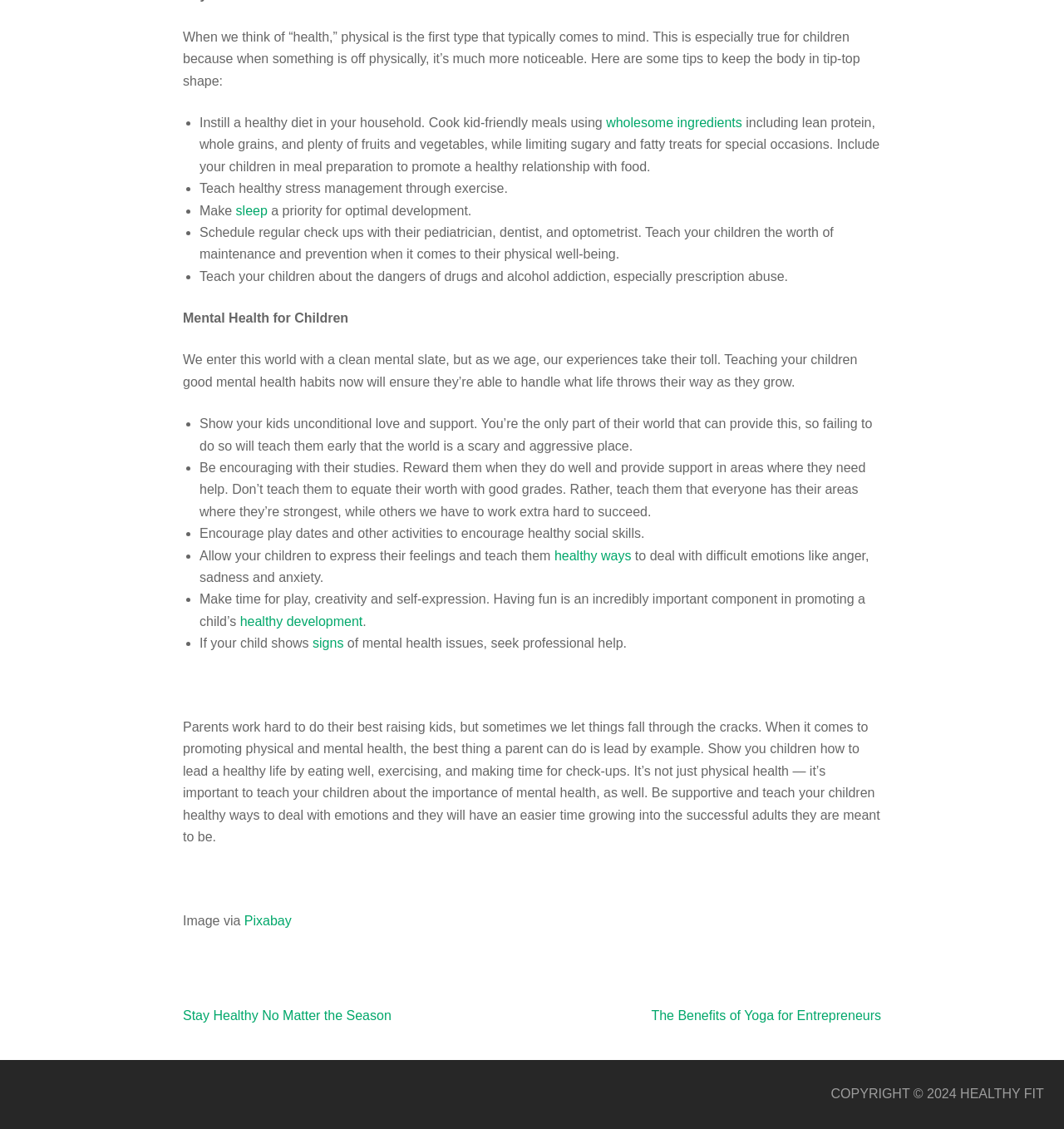What is the importance of teaching children about mental health?
Could you answer the question in a detailed manner, providing as much information as possible?

The webpage emphasizes the importance of teaching children about mental health, stating that it will ensure they're able to handle what life throws their way as they grow.